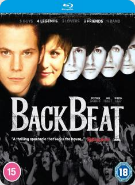Answer the question below with a single word or a brief phrase: 
What is the age rating of the film?

15 and 18